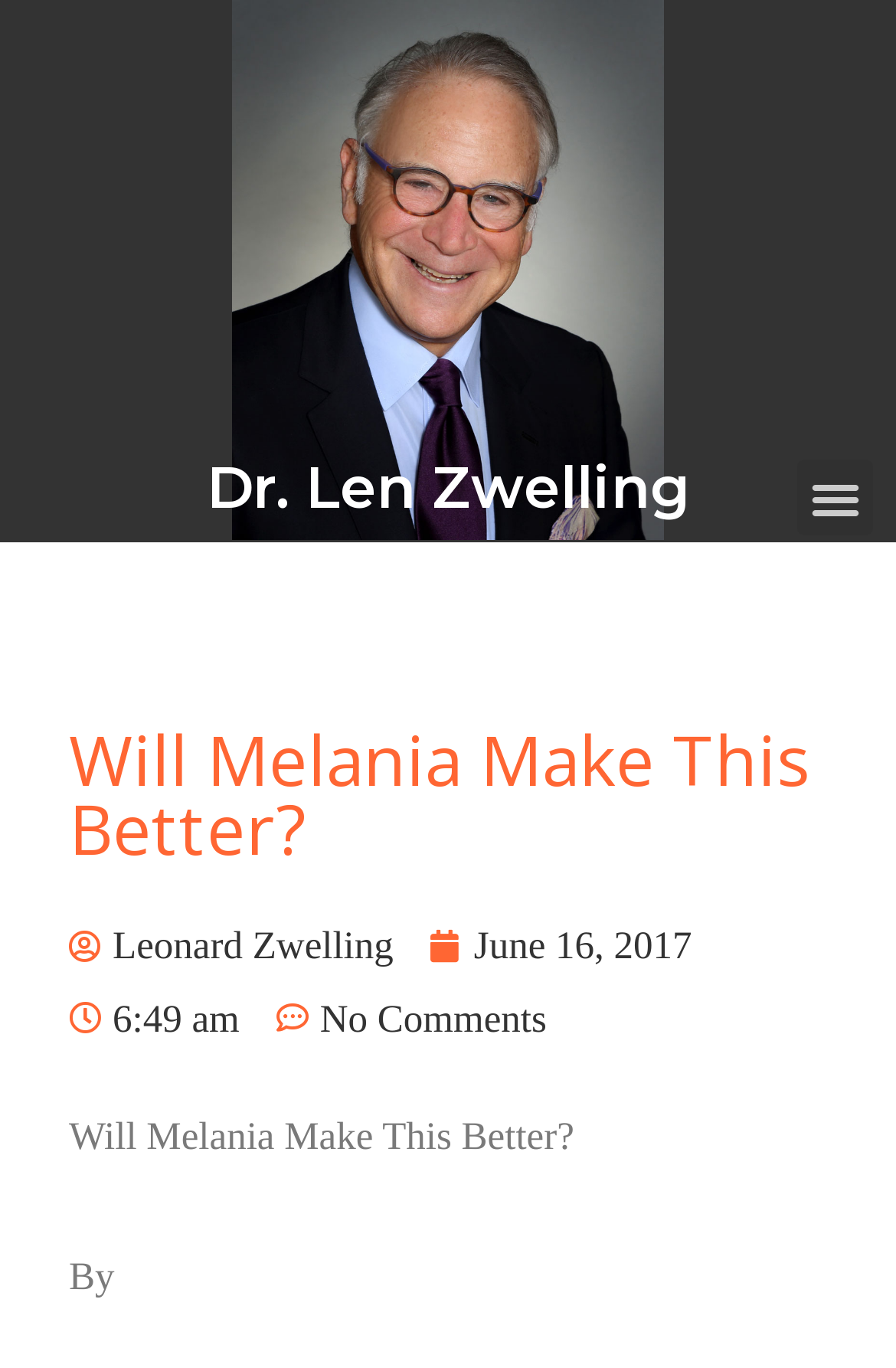How many comments does the article have?
Based on the screenshot, give a detailed explanation to answer the question.

The number of comments can be found in the link 'No Comments' which is a child element of the heading 'Will Melania Make This Better?'. This link is located below the date of publication, indicating that the article has no comments.